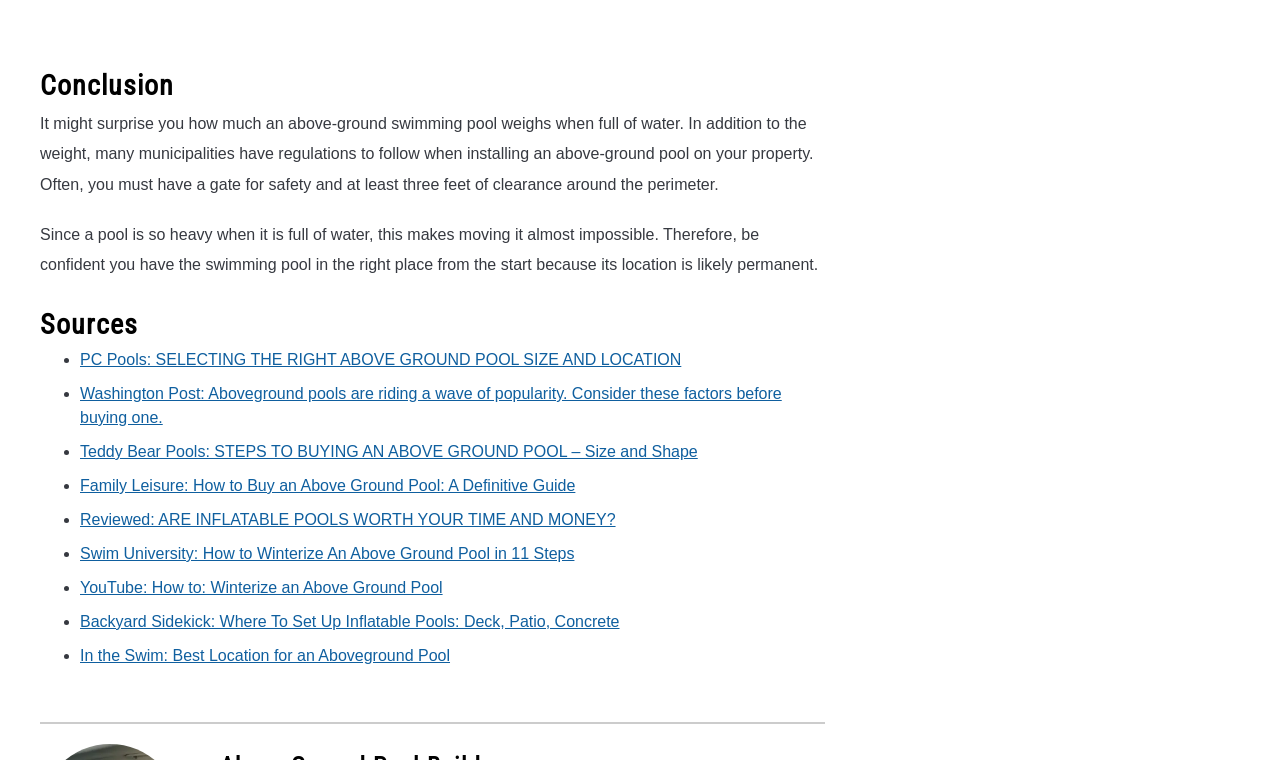Refer to the image and answer the question with as much detail as possible: What is the main topic of this webpage?

Based on the content of the webpage, it appears to be discussing above-ground swimming pools, including their weight, installation regulations, and permanence of location. The webpage also provides sources for further information on the topic.